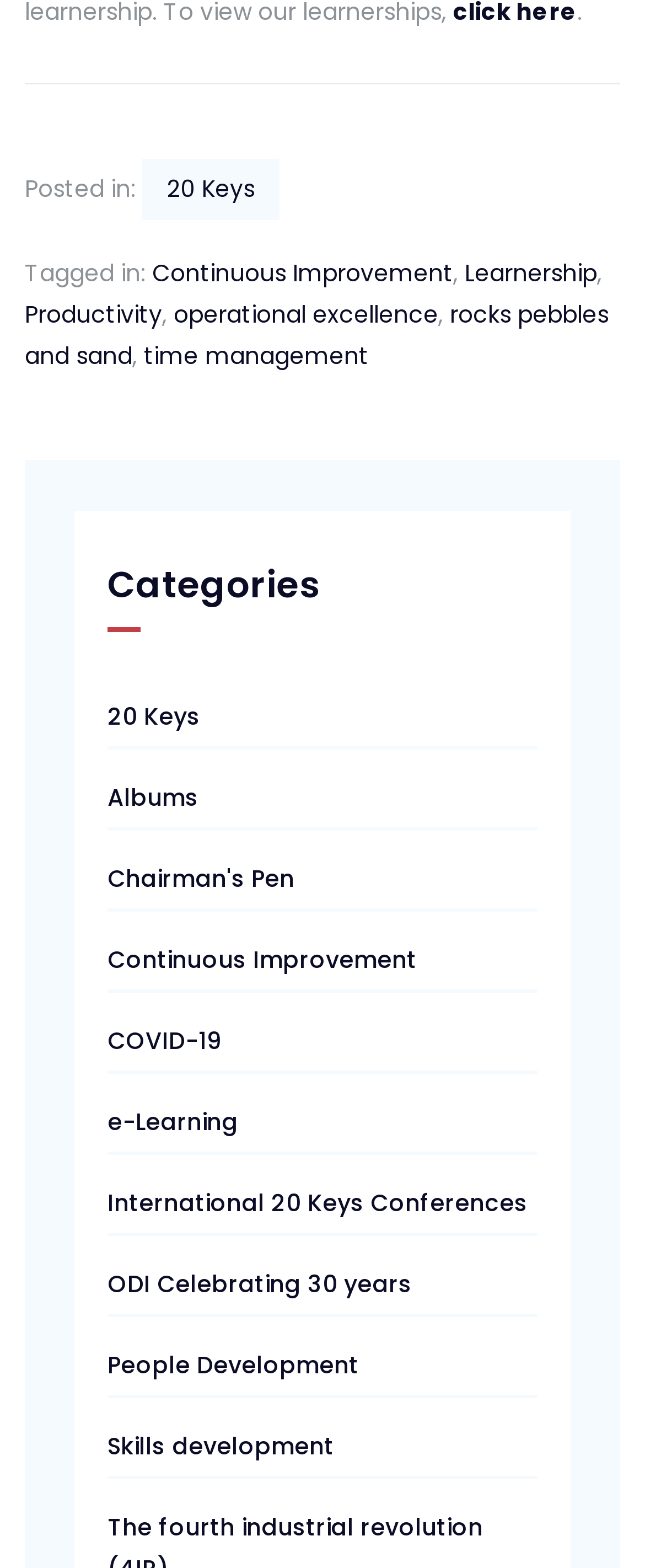Respond to the following question with a brief word or phrase:
What is the last link listed under the 'Categories' section?

Skills development